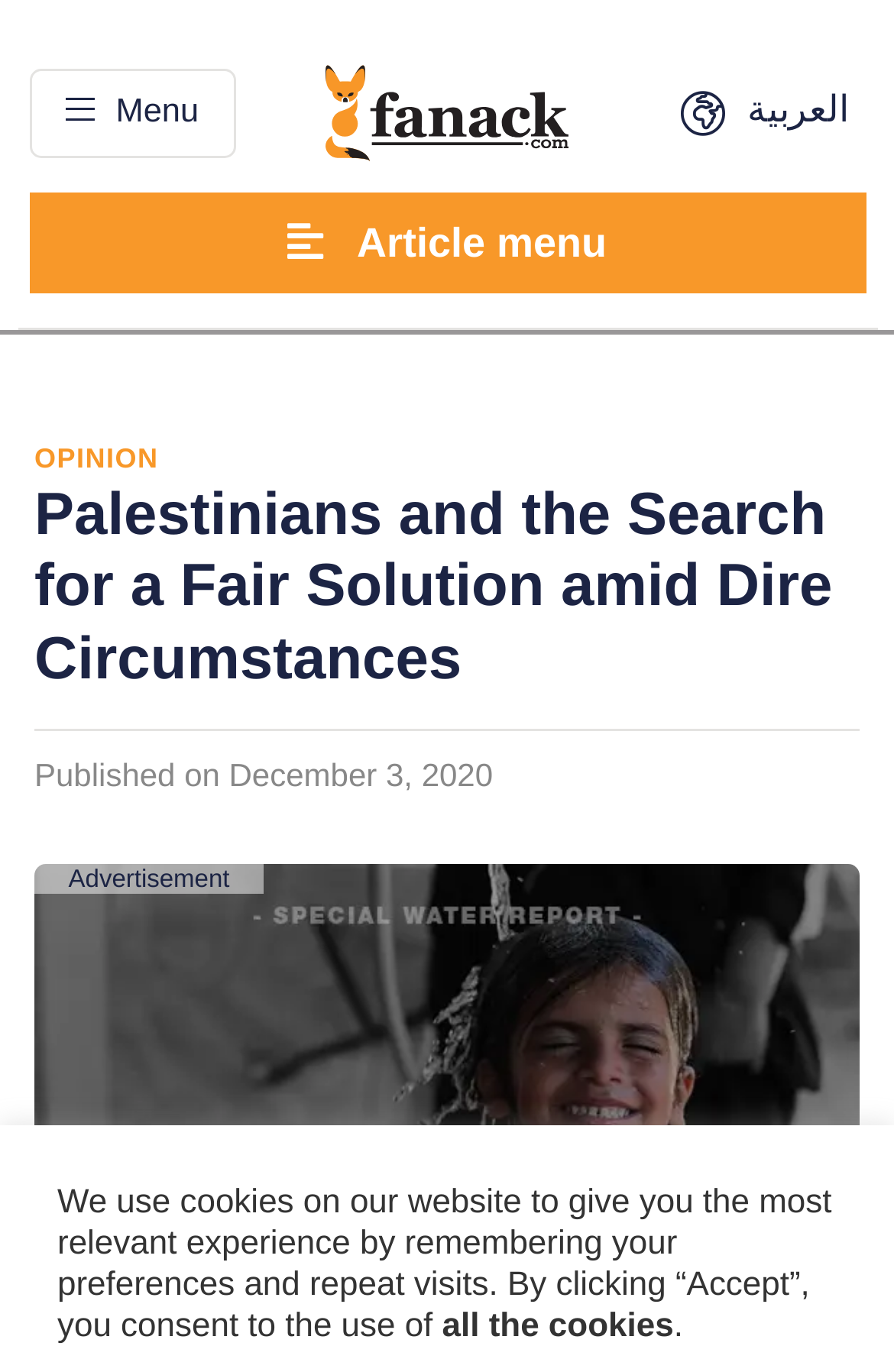How many menu buttons are on the top left?
Using the image as a reference, answer with just one word or a short phrase.

2